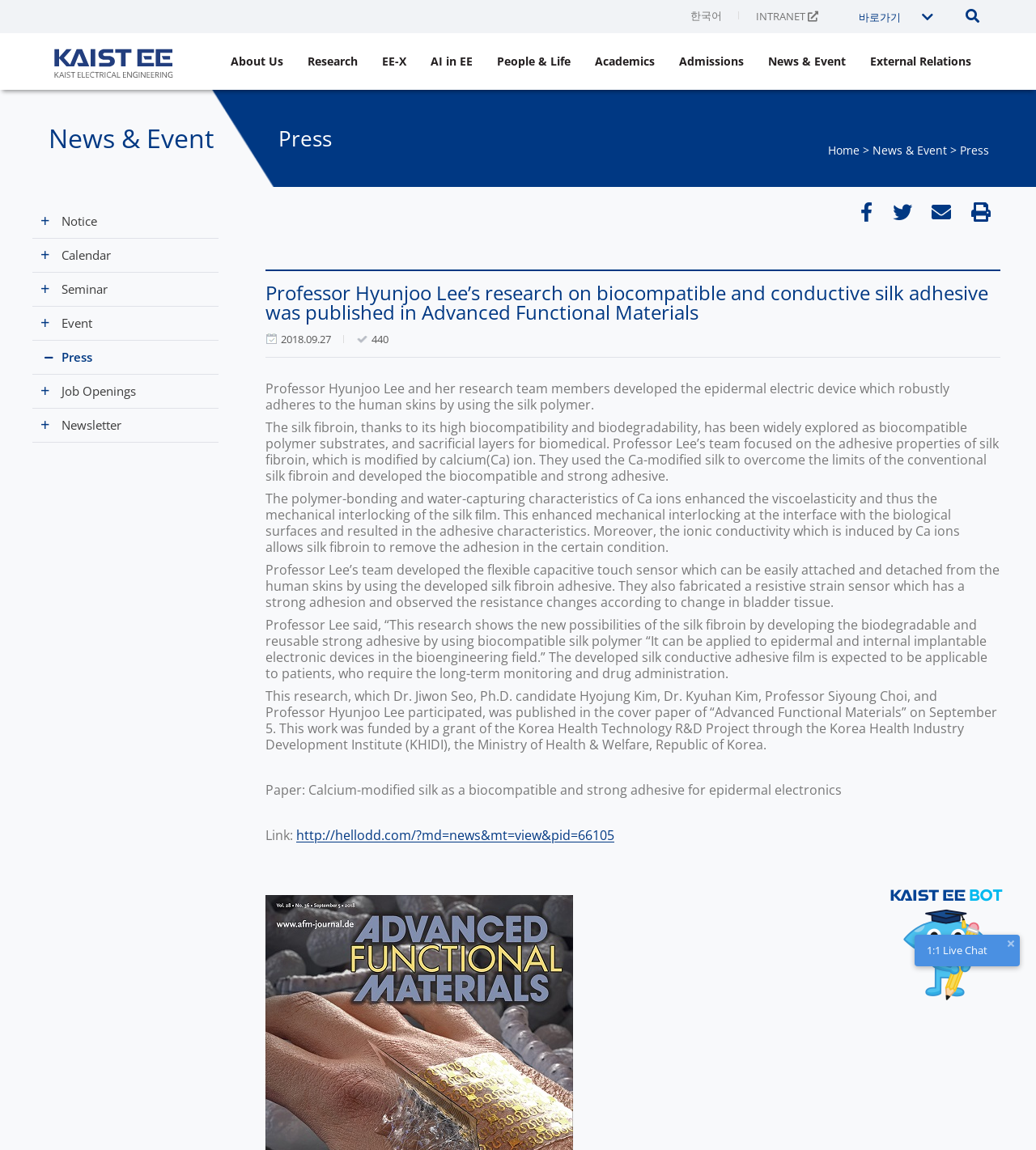Locate the bounding box coordinates of the element you need to click to accomplish the task described by this instruction: "Click the 'About Us' link".

[0.223, 0.032, 0.273, 0.075]